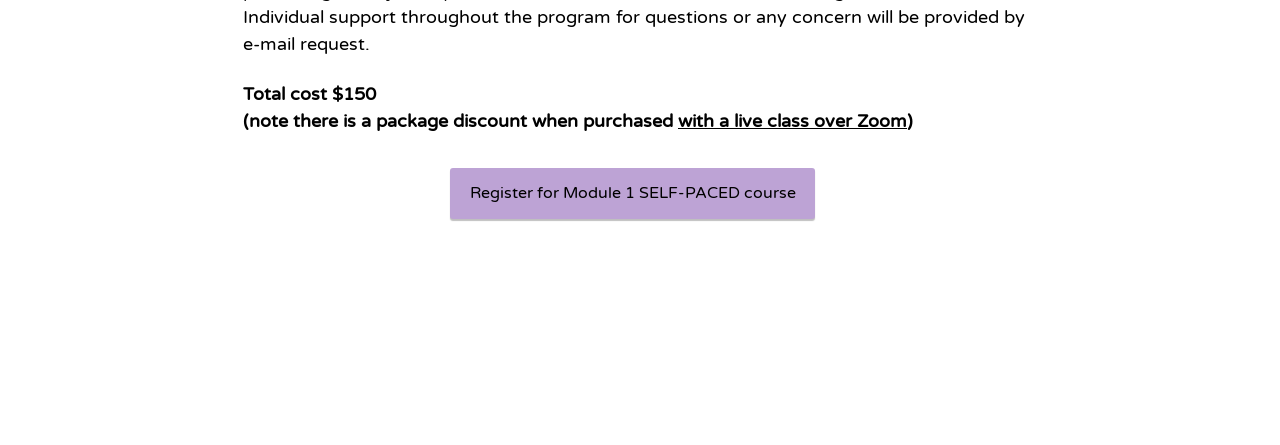How can I register for Module 1?
Look at the image and construct a detailed response to the question.

The link 'Register for Module 1 SELF-PACED course' is present on the webpage, which suggests that users can register for Module 1 by clicking on this link, and it's a SELF-PACED course.